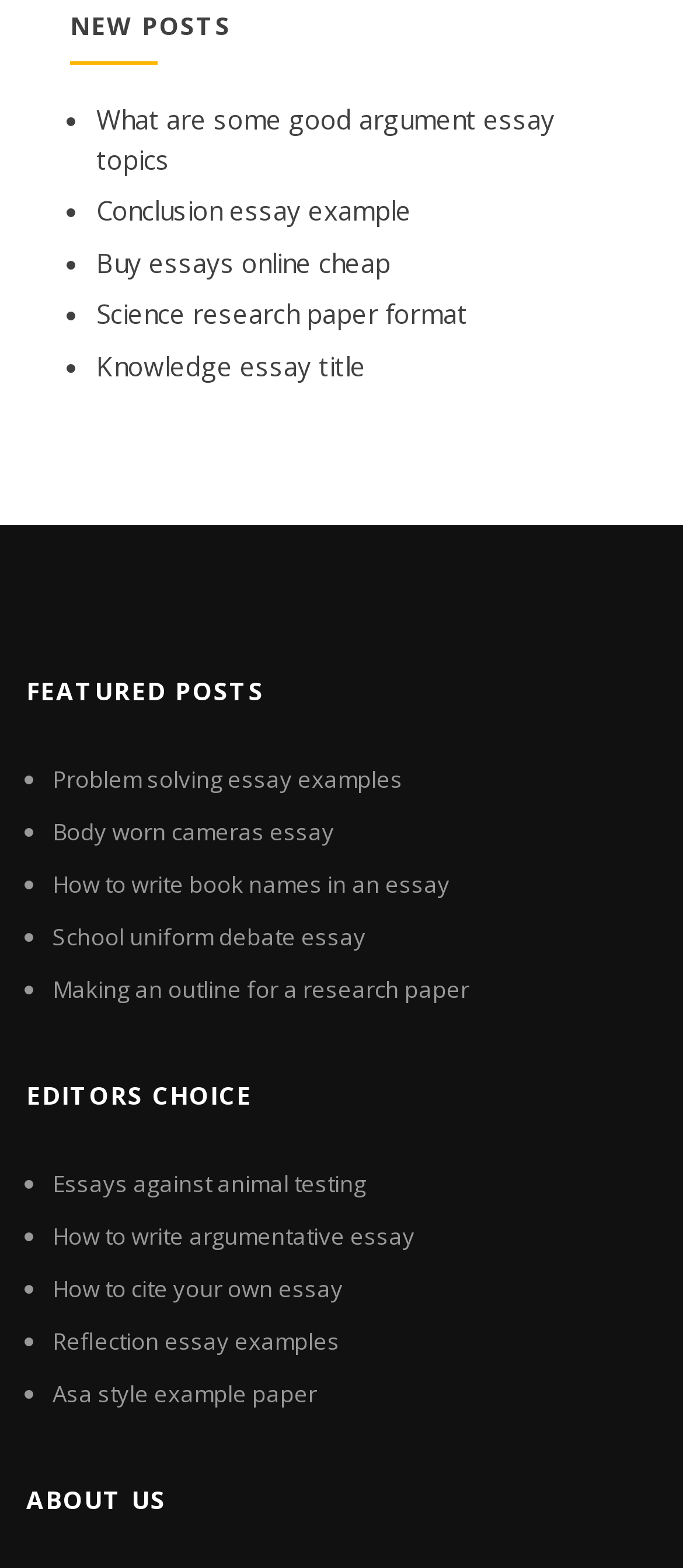How many featured posts are there?
Provide a one-word or short-phrase answer based on the image.

6